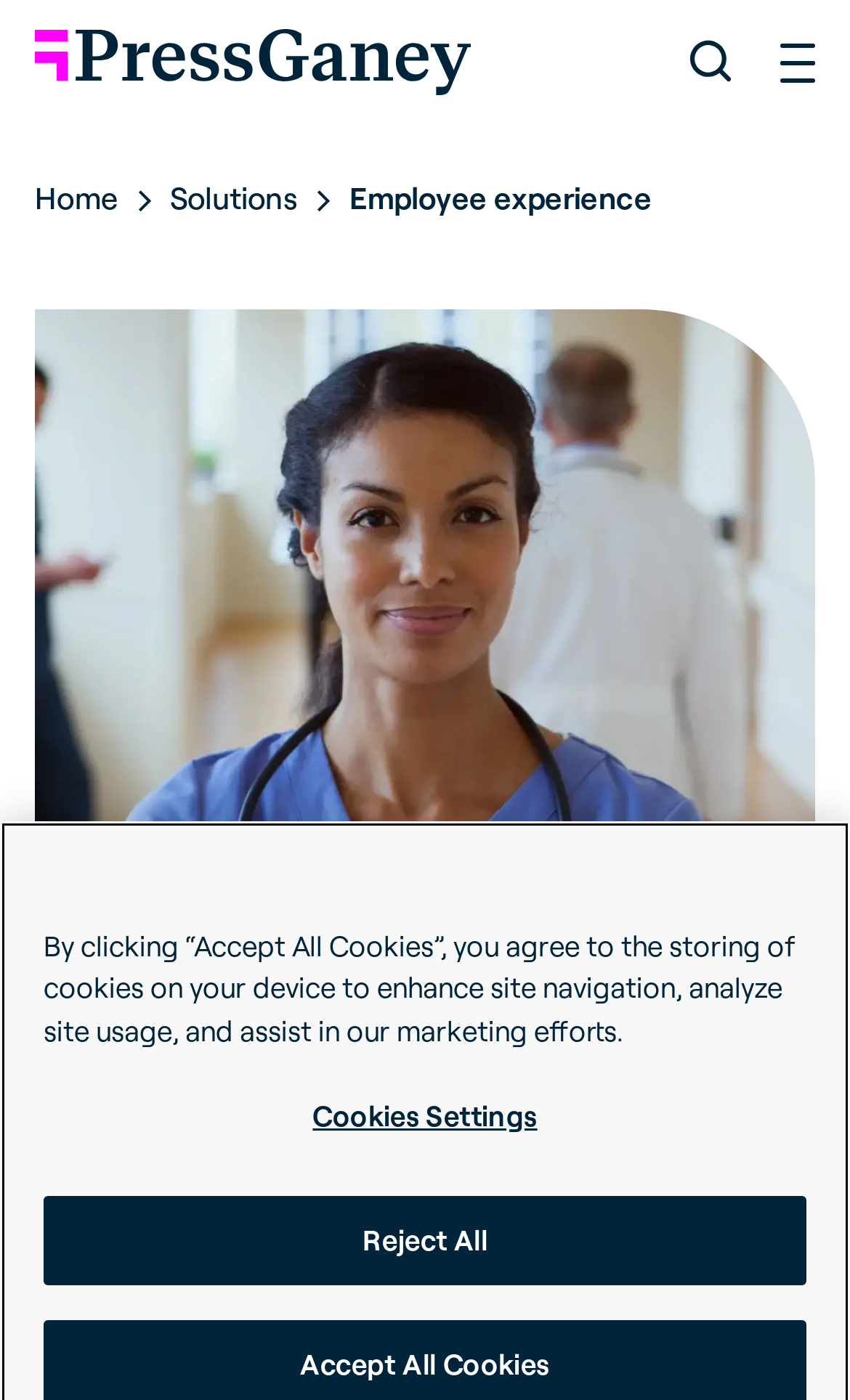What is the main topic of the webpage?
Use the screenshot to answer the question with a single word or phrase.

Employee experience